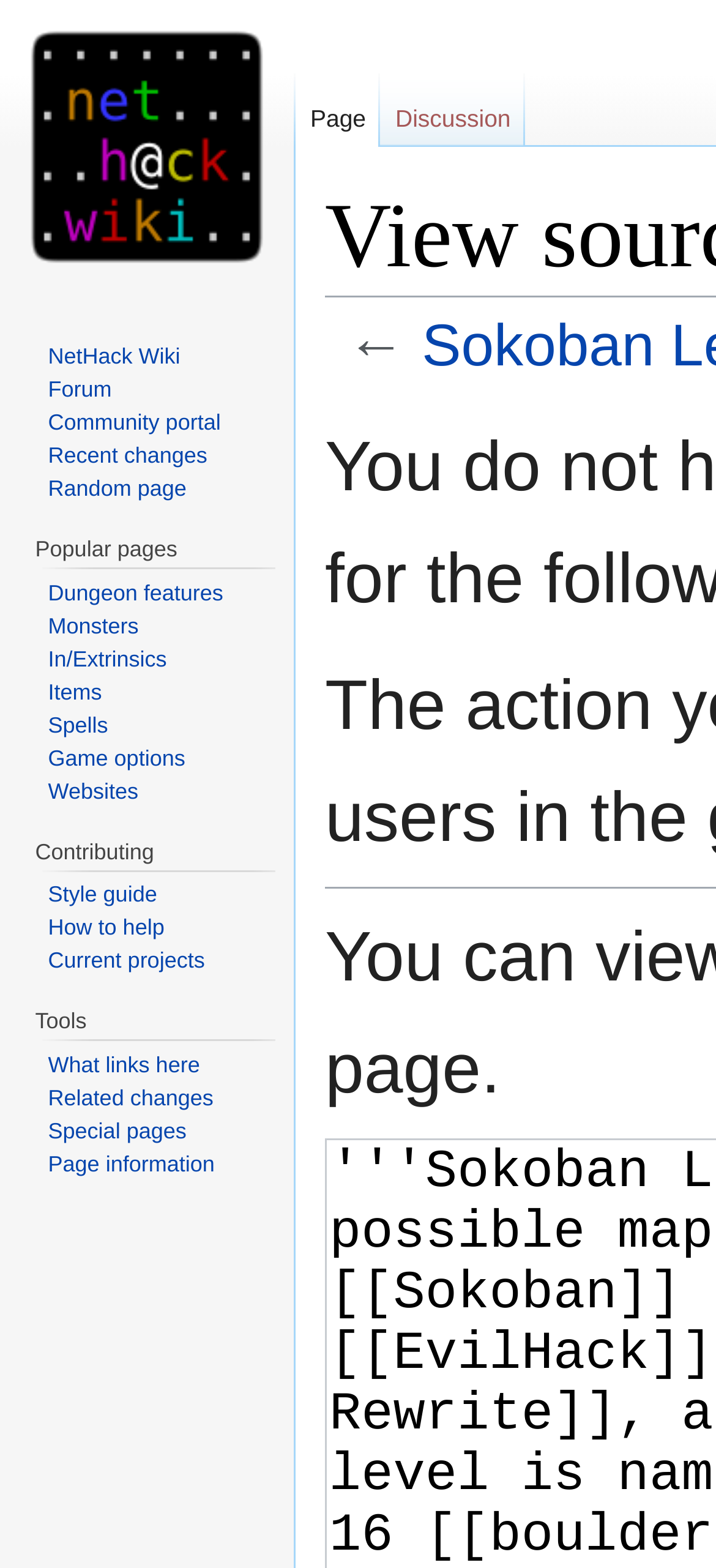From the screenshot, find the bounding box of the UI element matching this description: "How to help". Supply the bounding box coordinates in the form [left, top, right, bottom], each a float between 0 and 1.

[0.059, 0.581, 0.368, 0.602]